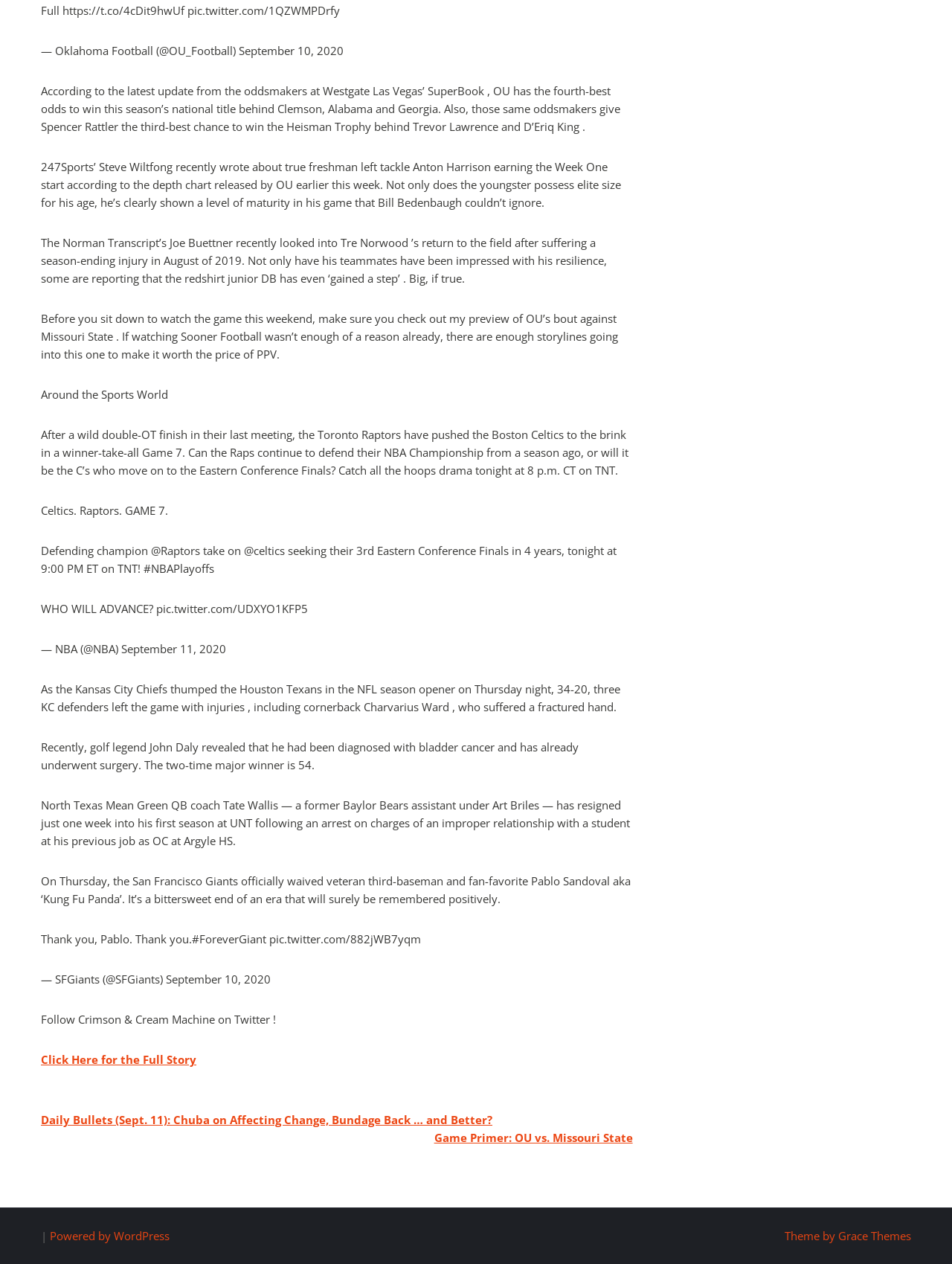Give a short answer to this question using one word or a phrase:
What is the main theme of the section 'Around the Sports World'?

Sports news